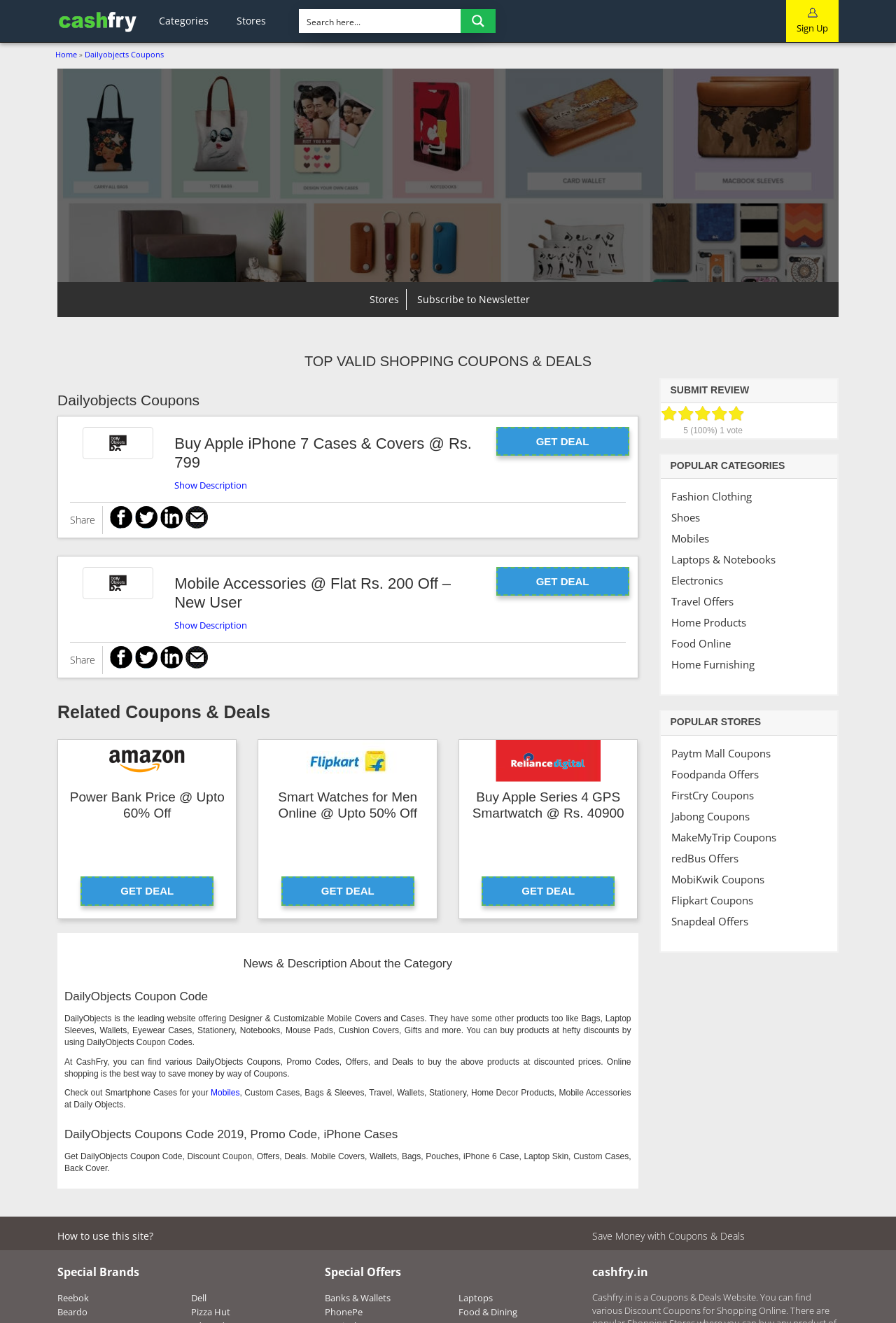Determine the bounding box coordinates of the clickable element necessary to fulfill the instruction: "Search for Christmas related topics". Provide the coordinates as four float numbers within the 0 to 1 range, i.e., [left, top, right, bottom].

None